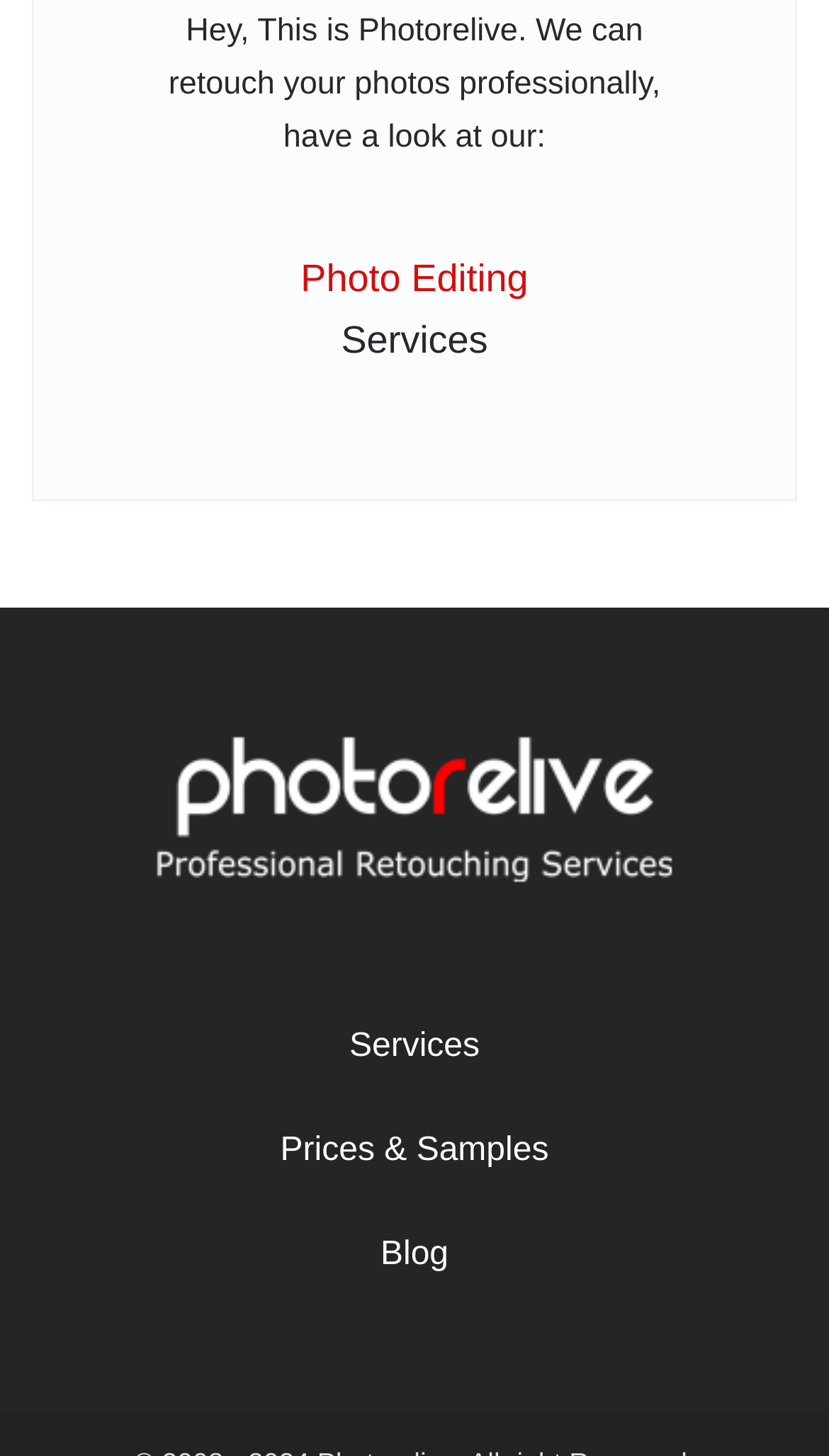Is there a blog section on the website?
Could you please answer the question thoroughly and with as much detail as possible?

There is a navigation link labeled 'Blog' at the bottom of the page, which suggests that the website has a blog section.